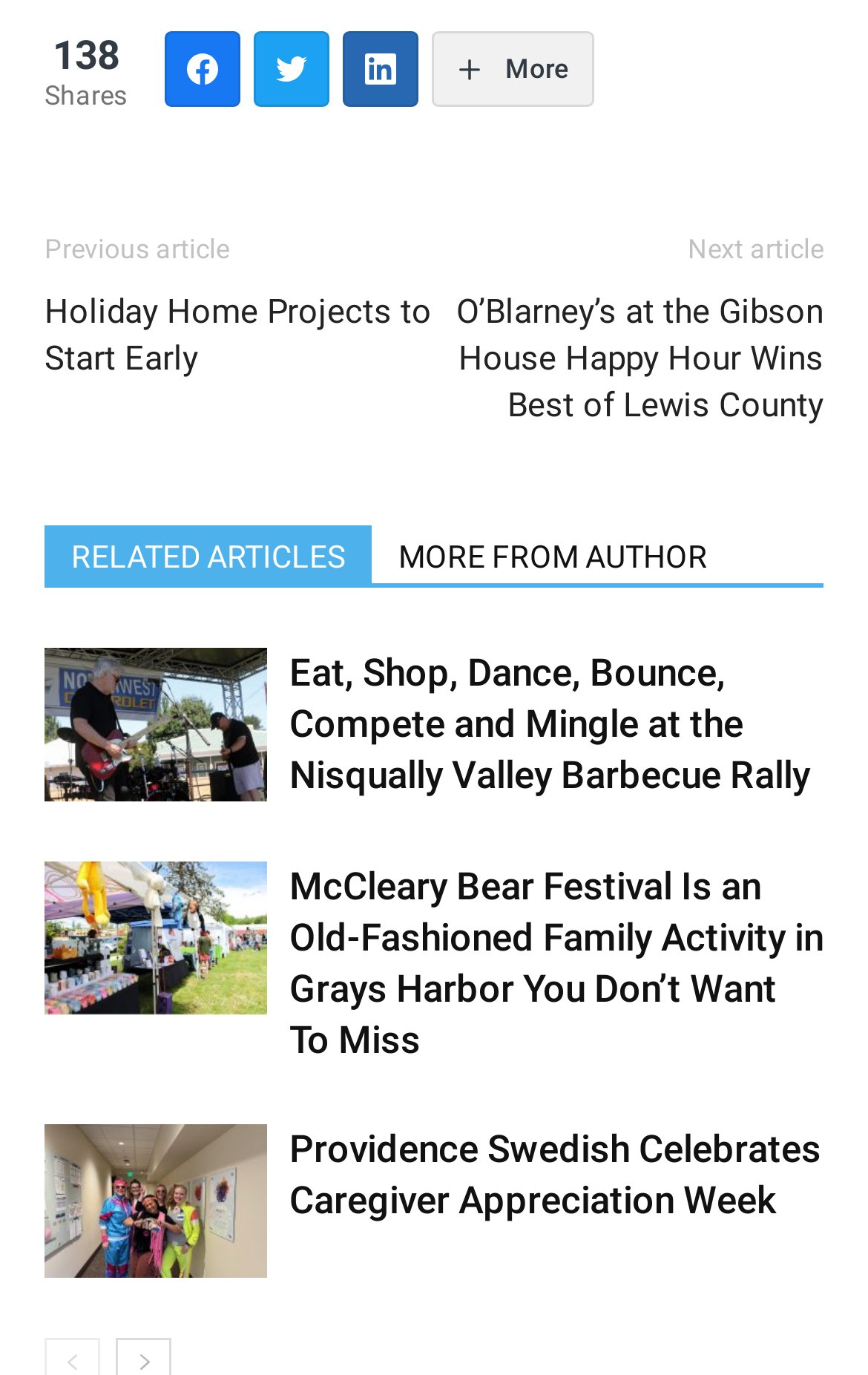Determine the bounding box for the described UI element: "MORE FROM AUTHOR".

[0.428, 0.382, 0.846, 0.424]